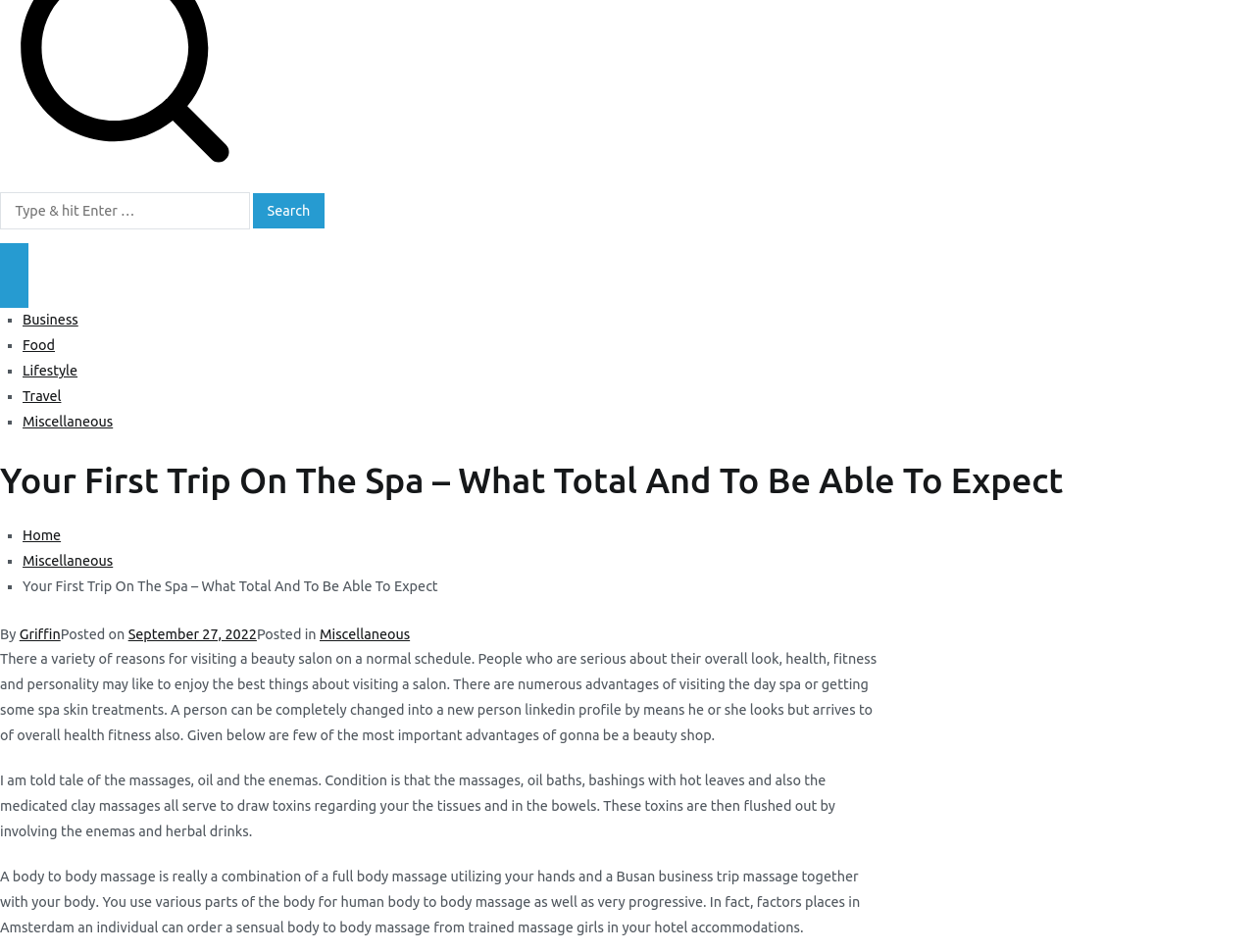Please give a one-word or short phrase response to the following question: 
What type of massage is described in the blog post?

Body to body massage